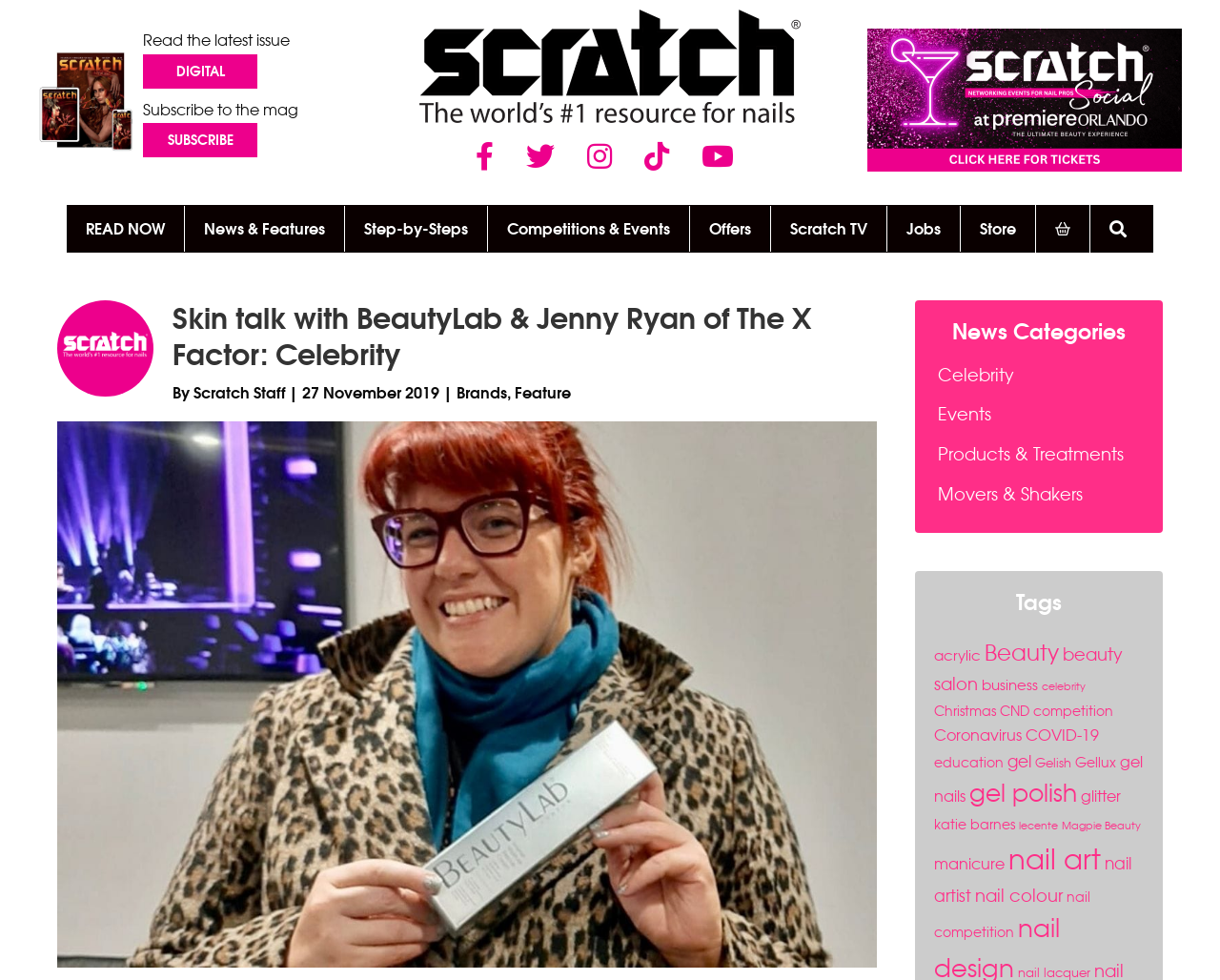Refer to the element description Gelish and identify the corresponding bounding box in the screenshot. Format the coordinates as (top-left x, top-left y, bottom-right x, bottom-right y) with values in the range of 0 to 1.

[0.848, 0.77, 0.878, 0.786]